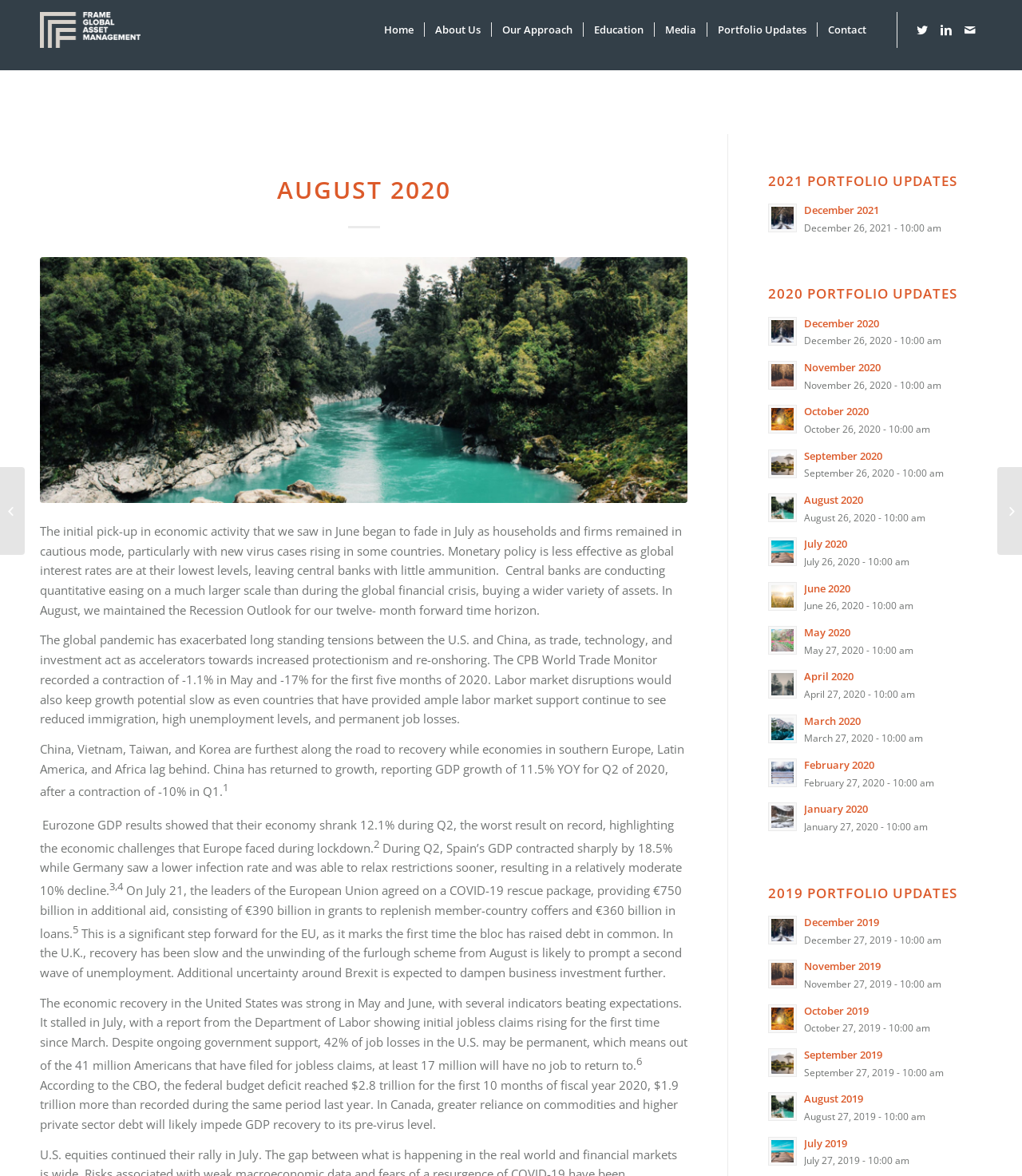Provide the bounding box coordinates for the area that should be clicked to complete the instruction: "Click on Home".

[0.366, 0.01, 0.415, 0.041]